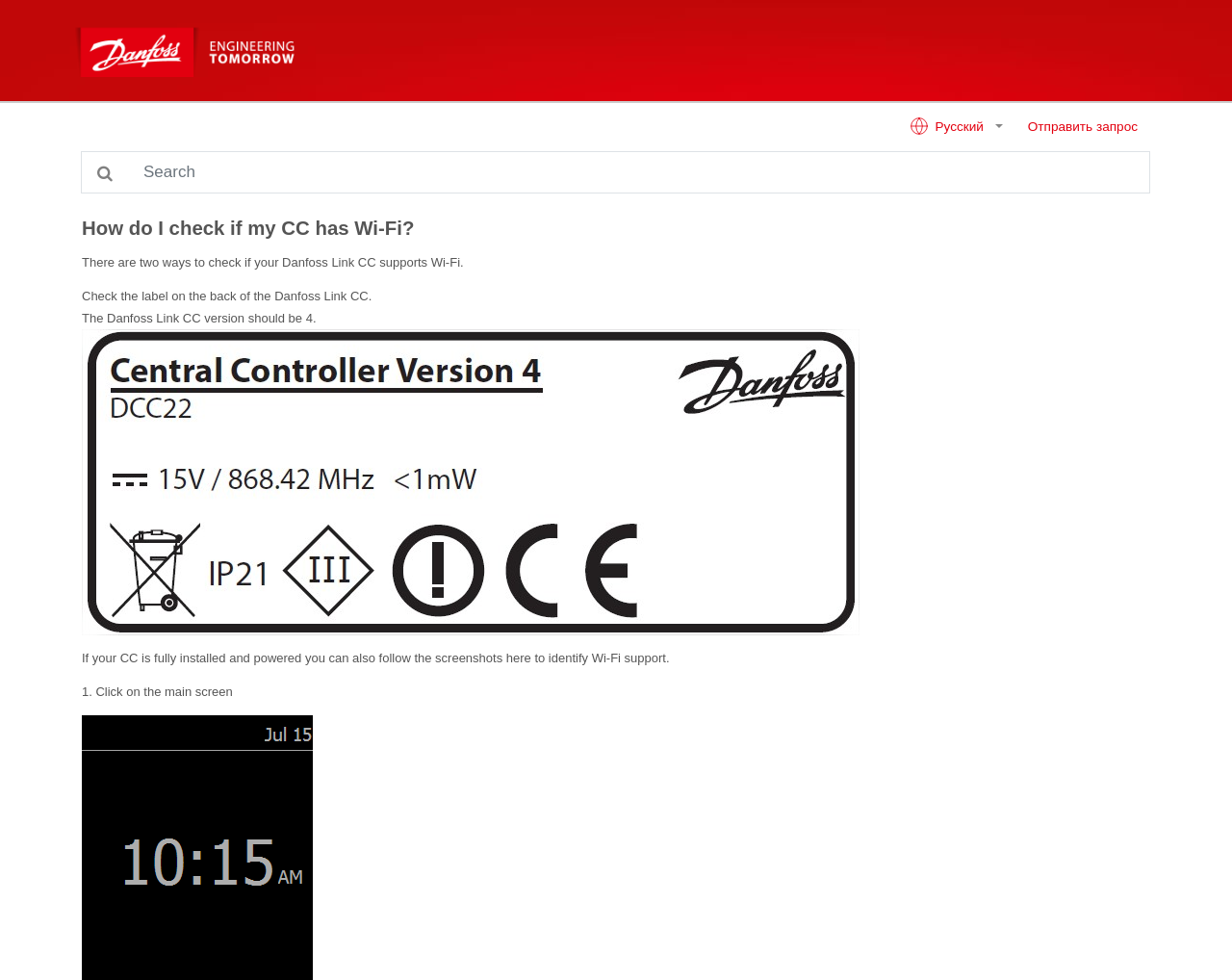Given the description of a UI element: "name="query" placeholder="Search"", identify the bounding box coordinates of the matching element in the webpage screenshot.

[0.104, 0.155, 0.934, 0.197]